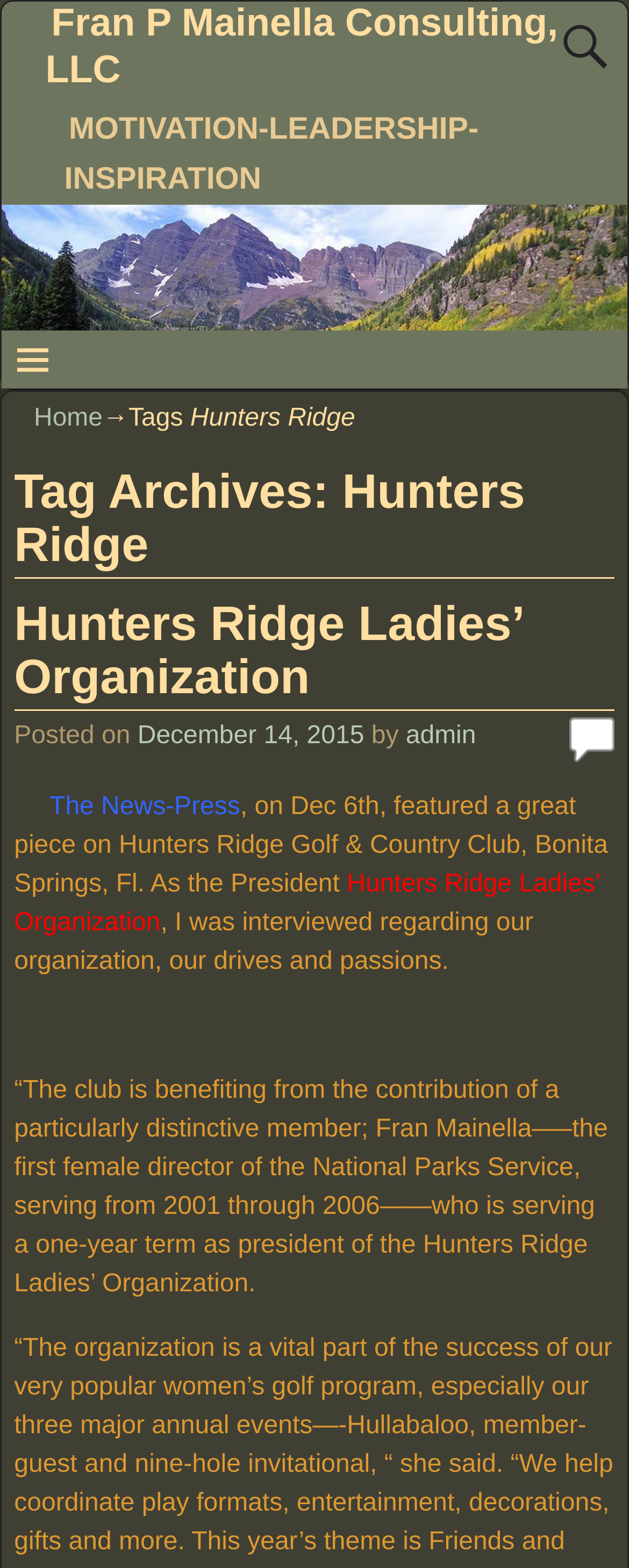What is the date of the article?
Carefully analyze the image and provide a thorough answer to the question.

The date of the article can be found in the link element within the main content area, which is 'December 14, 2015'. This date is located near the author of the article, indicating that it is the publication date of the article.